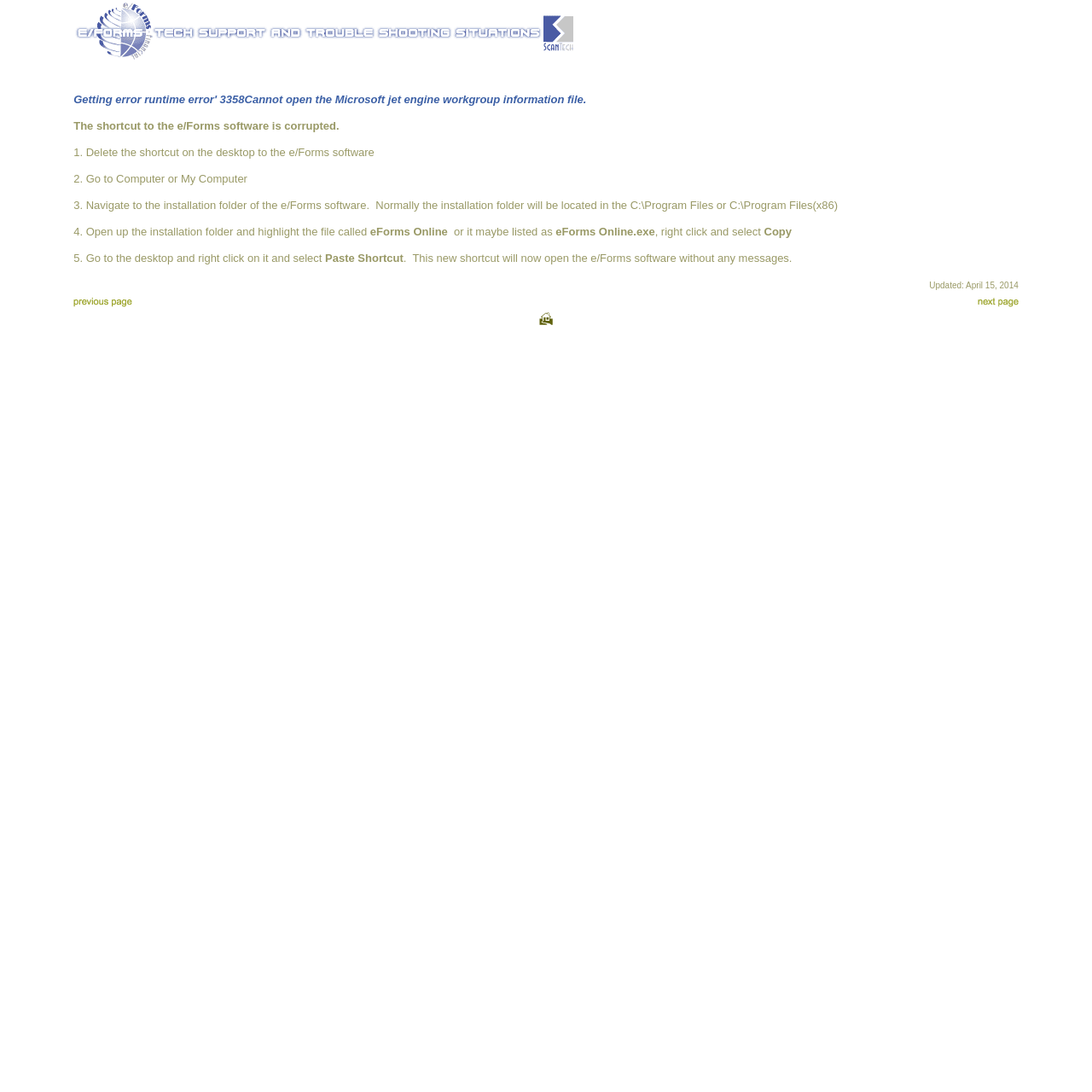Carefully observe the image and respond to the question with a detailed answer:
When was the solution last updated?

The webpage mentions that the solution was last updated on April 15, 2014, indicating that the information is current as of that date.